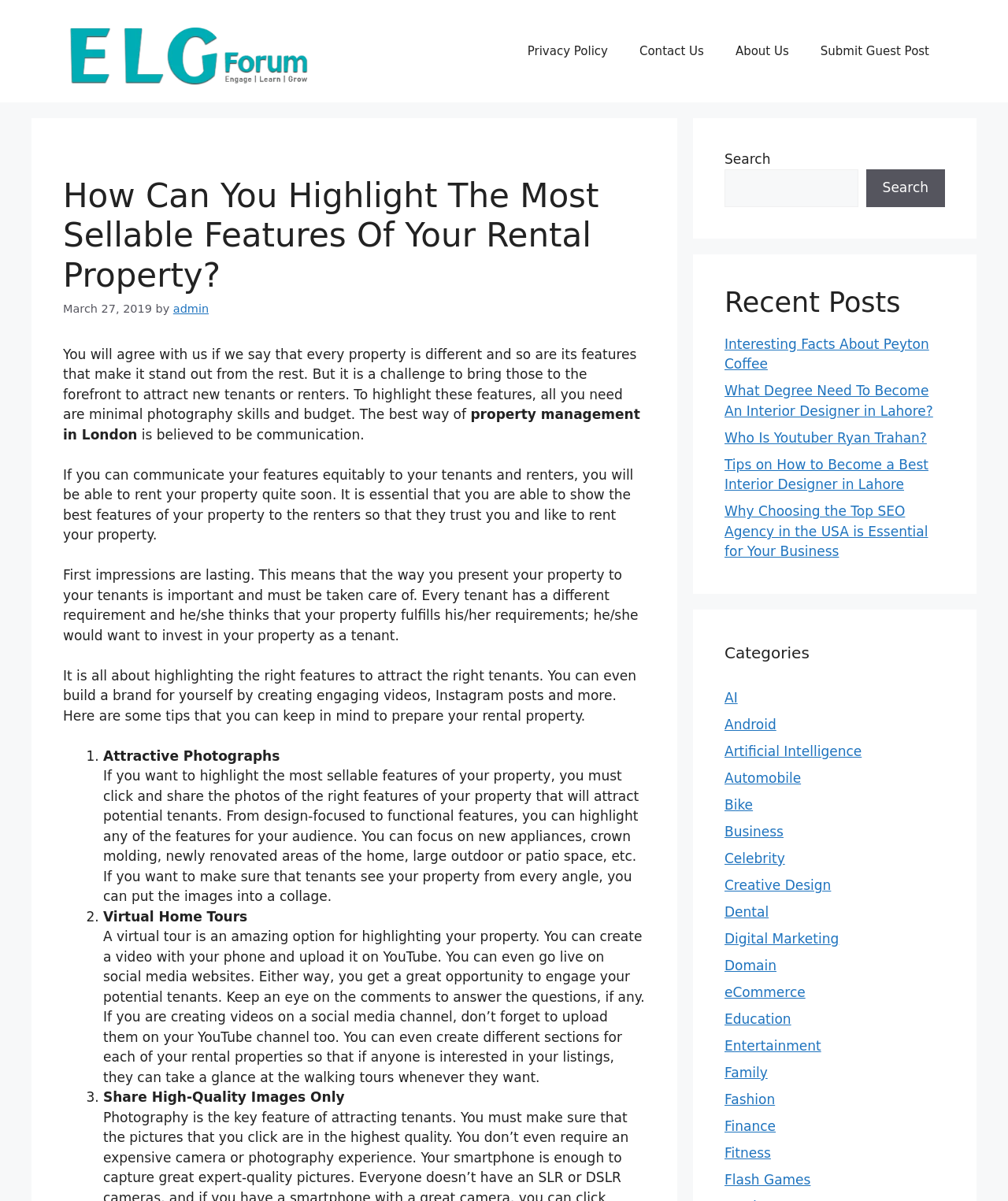Please identify the bounding box coordinates of the clickable region that I should interact with to perform the following instruction: "View the 'Privacy Policy'". The coordinates should be expressed as four float numbers between 0 and 1, i.e., [left, top, right, bottom].

[0.508, 0.023, 0.619, 0.062]